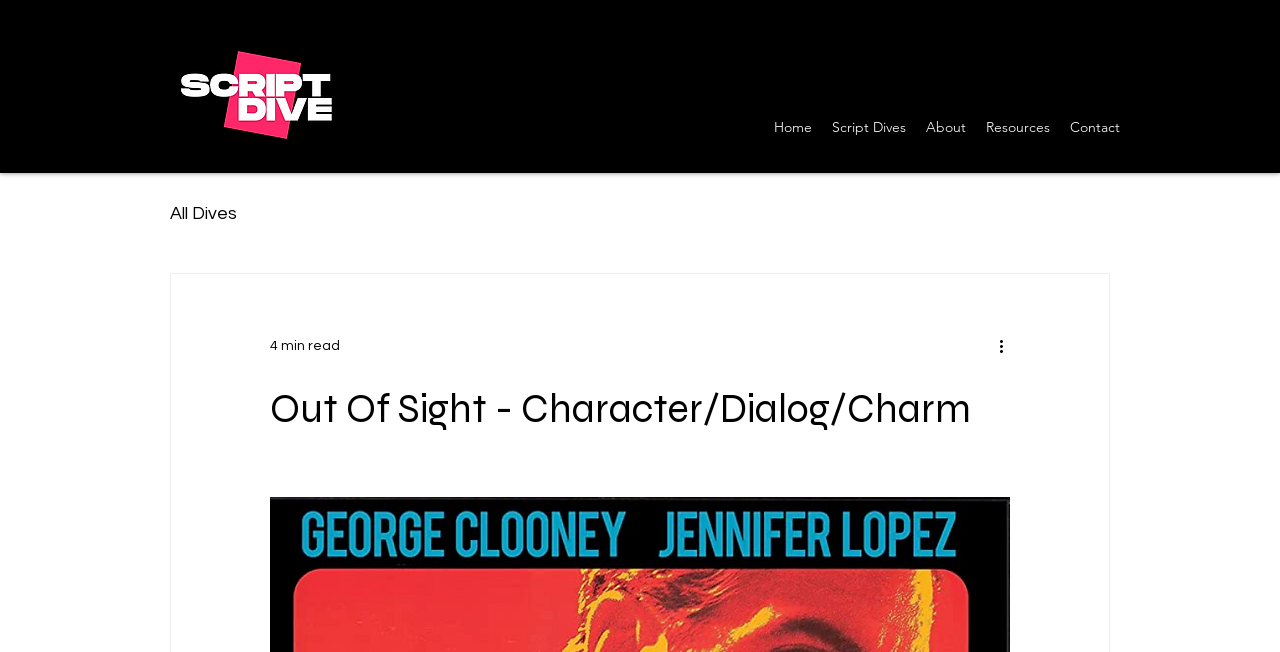How many images are present on the webpage?
Based on the screenshot, give a detailed explanation to answer the question.

I counted the number of image elements present on the webpage, which are the screenshot image and the image present in the button 'More actions', totaling 2 images.